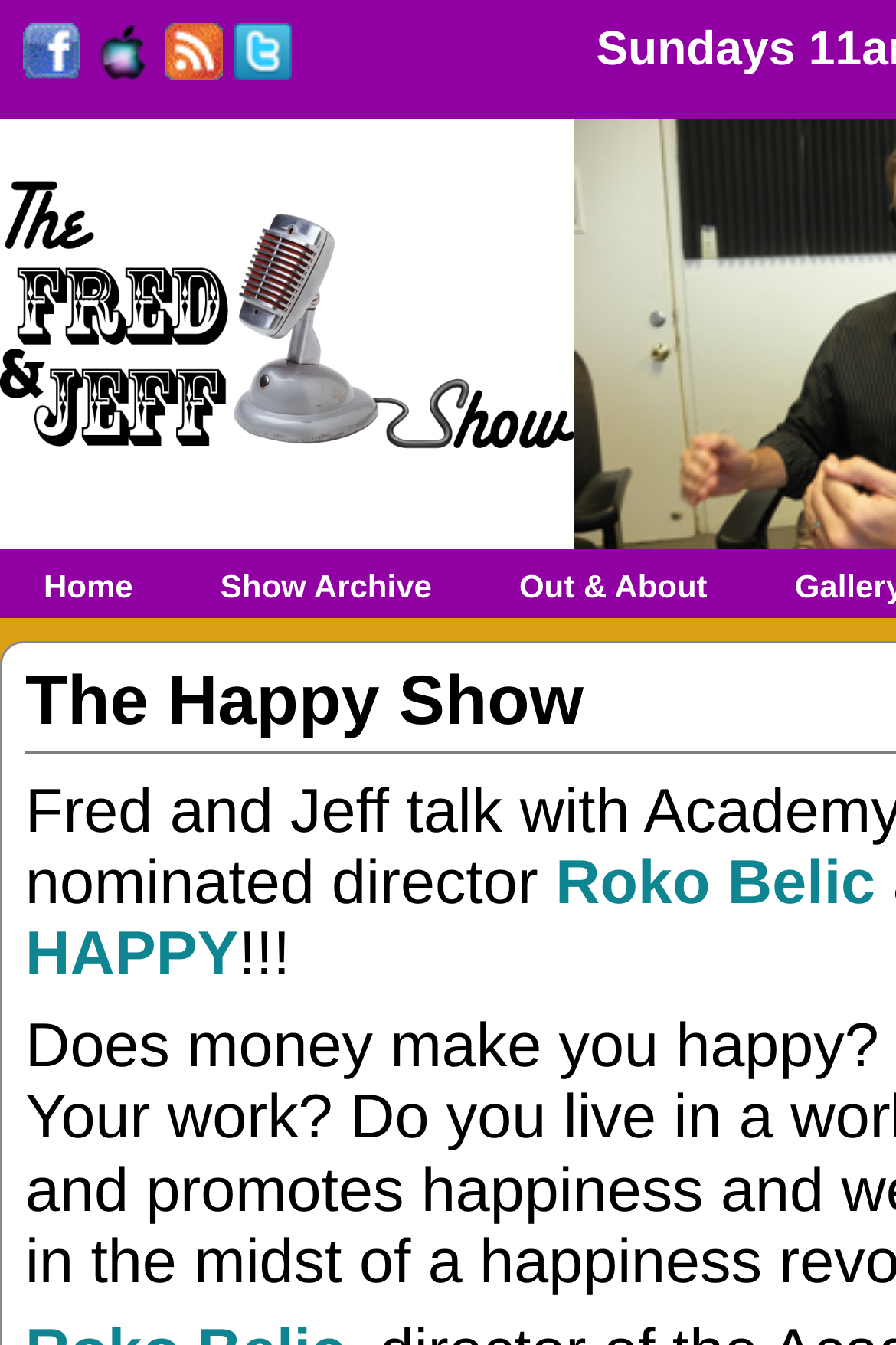Look at the image and write a detailed answer to the question: 
How many social media links are available?

I counted the number of social media links by looking at the links 'Facebook', 'iTunes', 'RSS Feed', and 'Twitter – @fredandjeff' which are all social media platforms, and found that there are 4 social media links available.